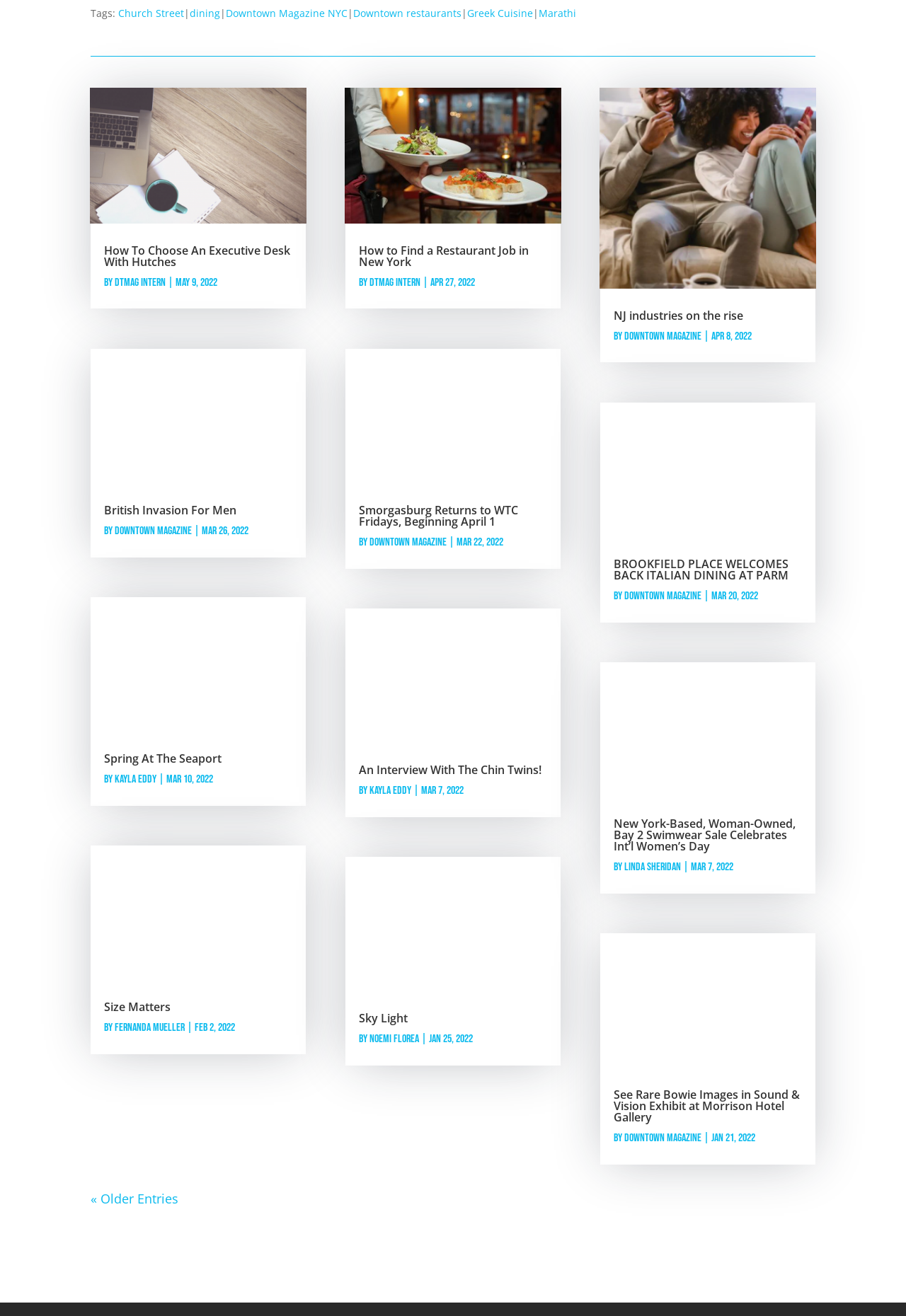Use a single word or phrase to respond to the question:
What is the author of the article 'An Interview With The Chin Twins!'?

Kayla Eddy